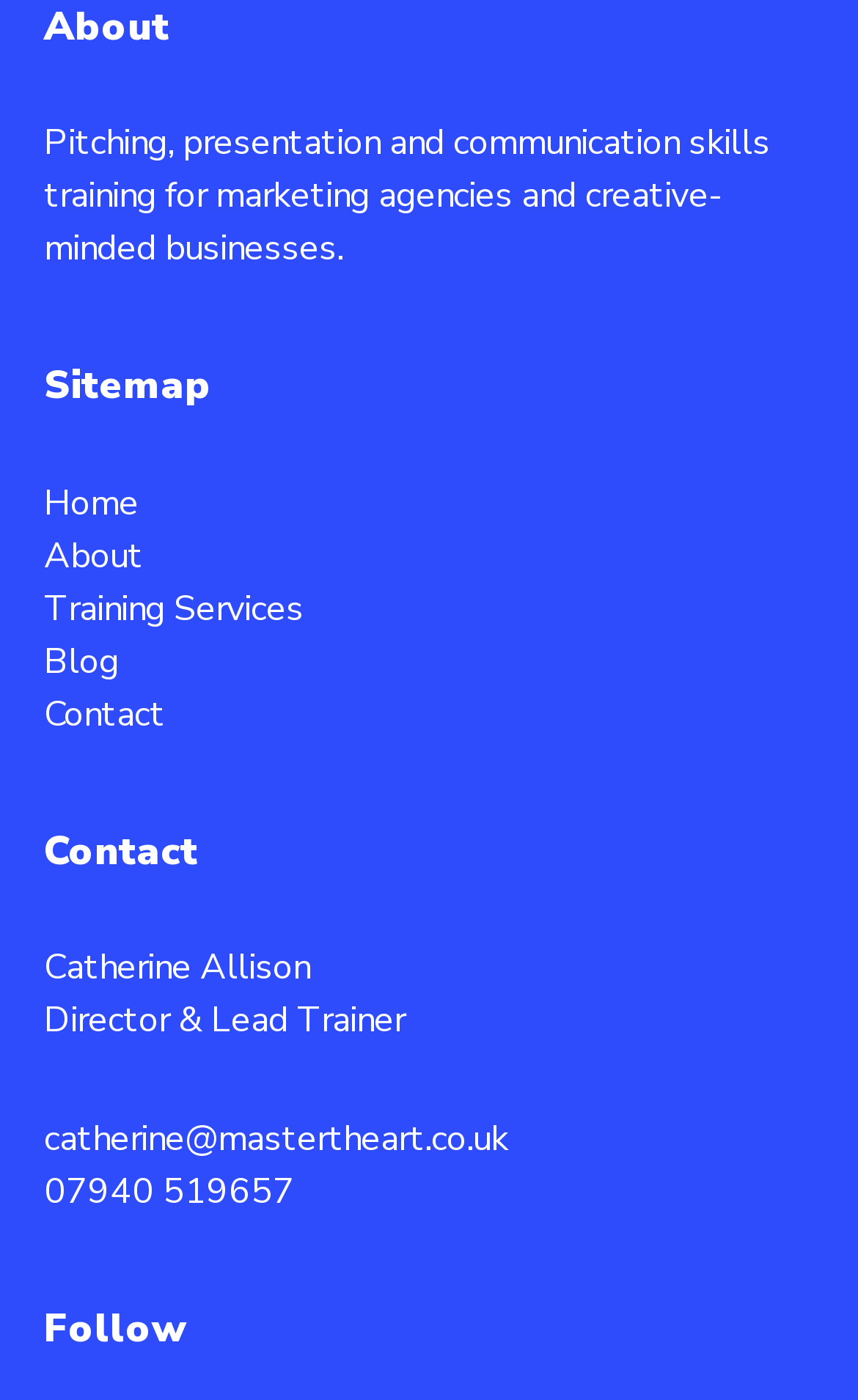How many links are there in the navigation menu?
Please use the image to provide an in-depth answer to the question.

I counted the number of links in the navigation menu by looking at the links 'Home', 'About', 'Training Services', 'Blog', and 'Contact'.